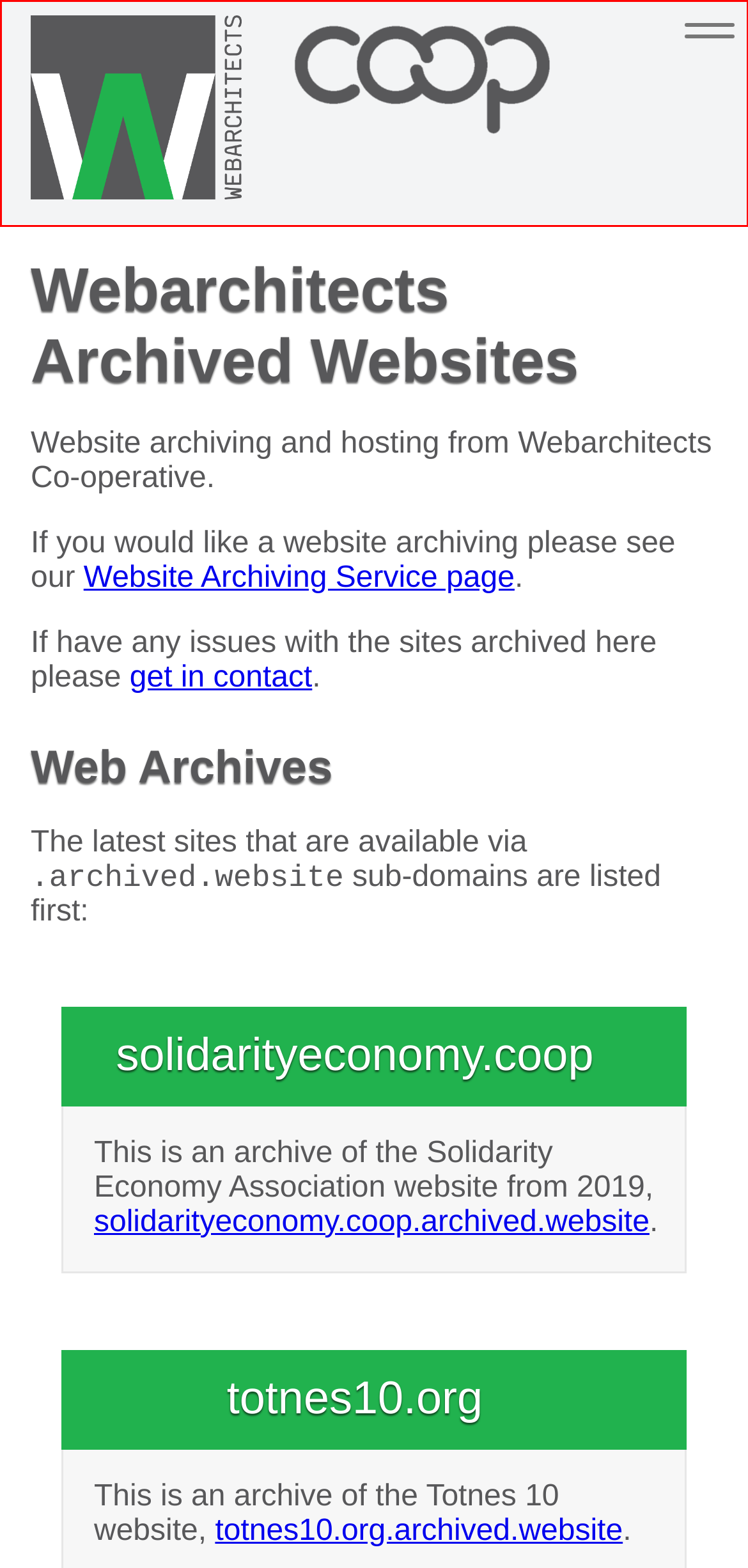You are looking at a webpage screenshot with a red bounding box around an element. Pick the description that best matches the new webpage after interacting with the element in the red bounding box. The possible descriptions are:
A. Website Archiving Service | Webarchitects
B. Technical Support | Webarchitects
C. Webarchitects Co-operative | Webarchitects
D. Help | Webarchitects
E. About Webarchitects | Webarchitects
F. Contact | Webarchitects
G. Totnes10 Home
H. Solidarity Economy Association – Supporting the growth of the Solidarity Economy Movement in the UK.

C